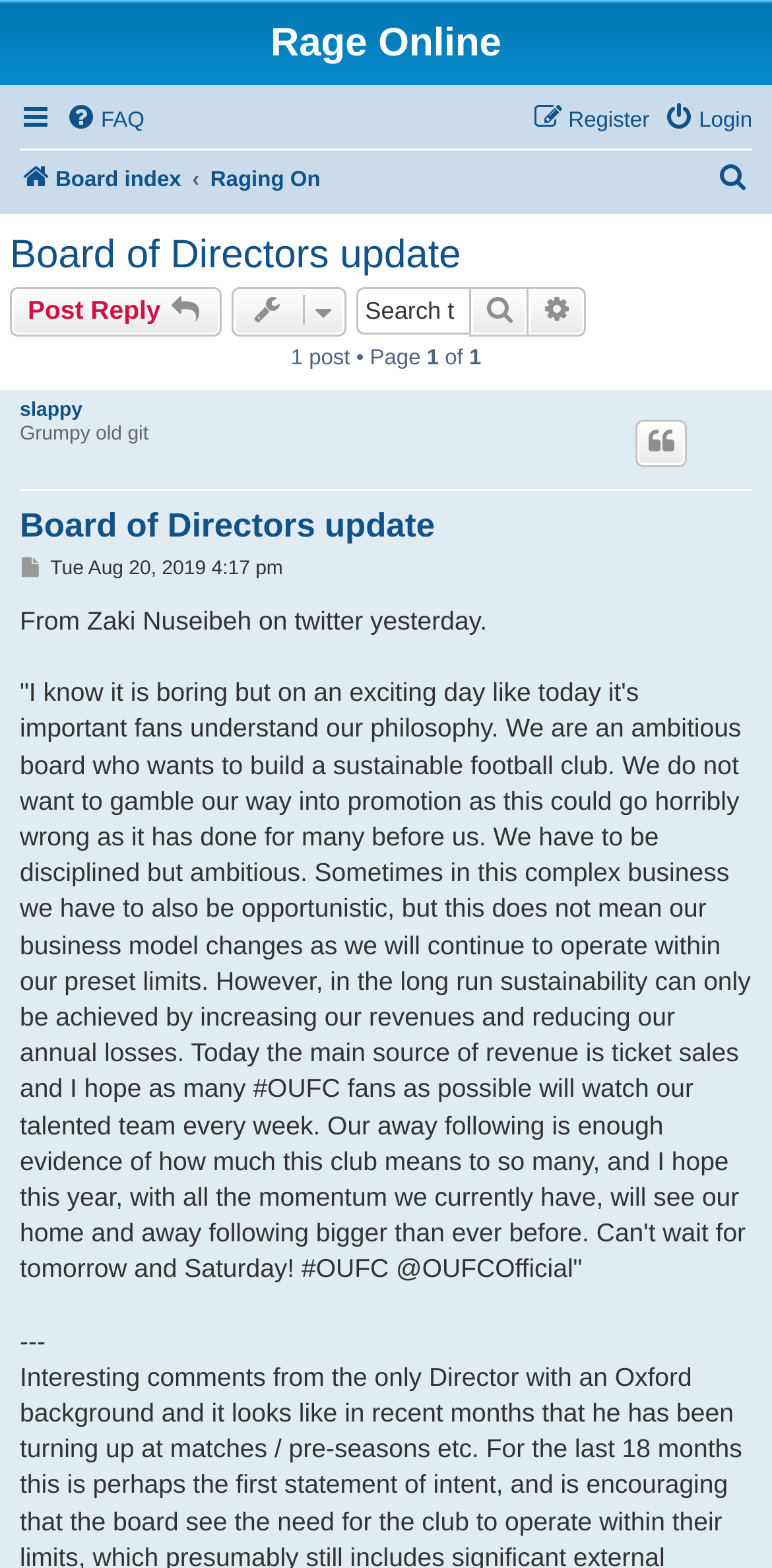Using the description "Board index", predict the bounding box of the relevant HTML element.

[0.026, 0.1, 0.235, 0.131]